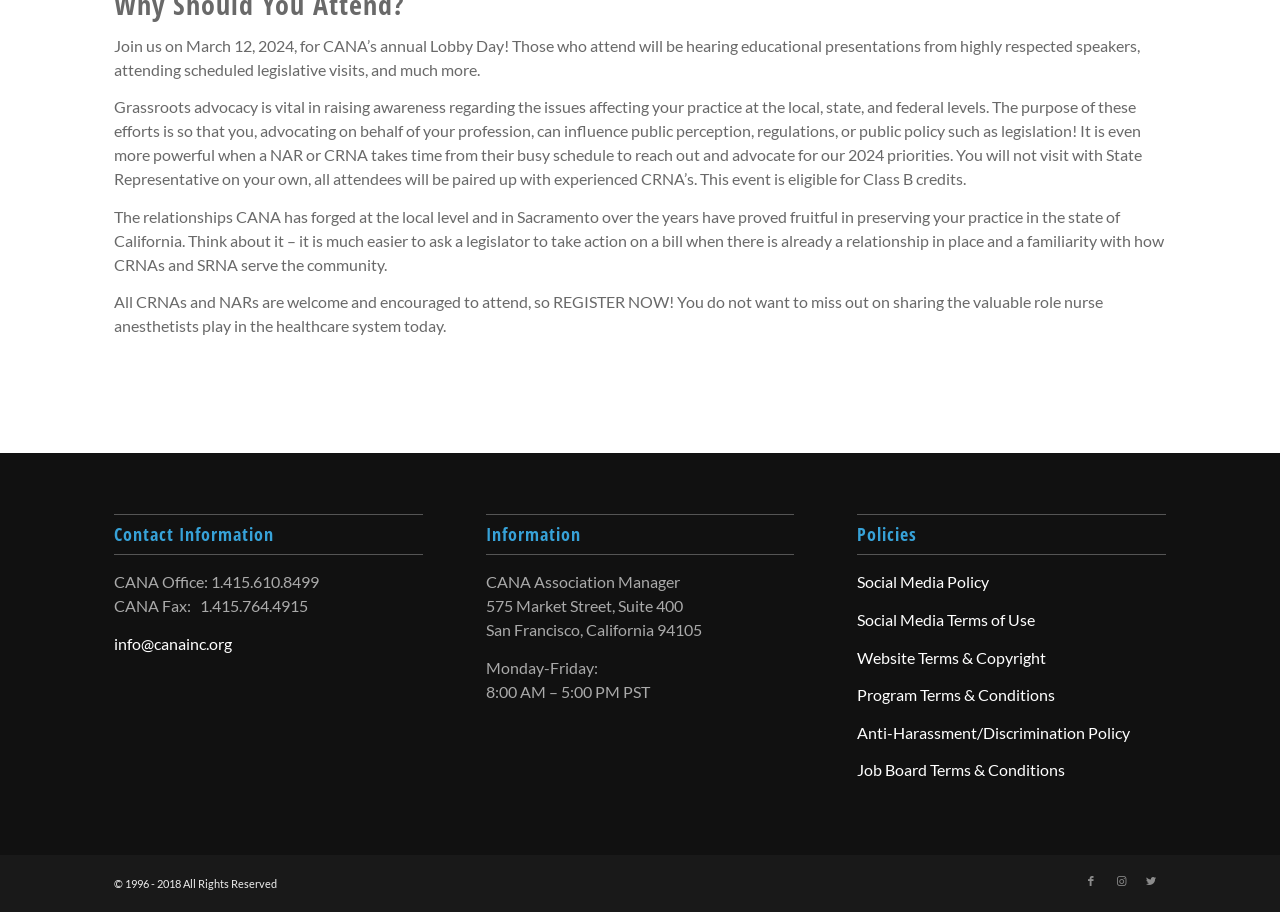Using the provided element description: "Facebook", identify the bounding box coordinates. The coordinates should be four floats between 0 and 1 in the order [left, top, right, bottom].

[0.841, 0.95, 0.864, 0.982]